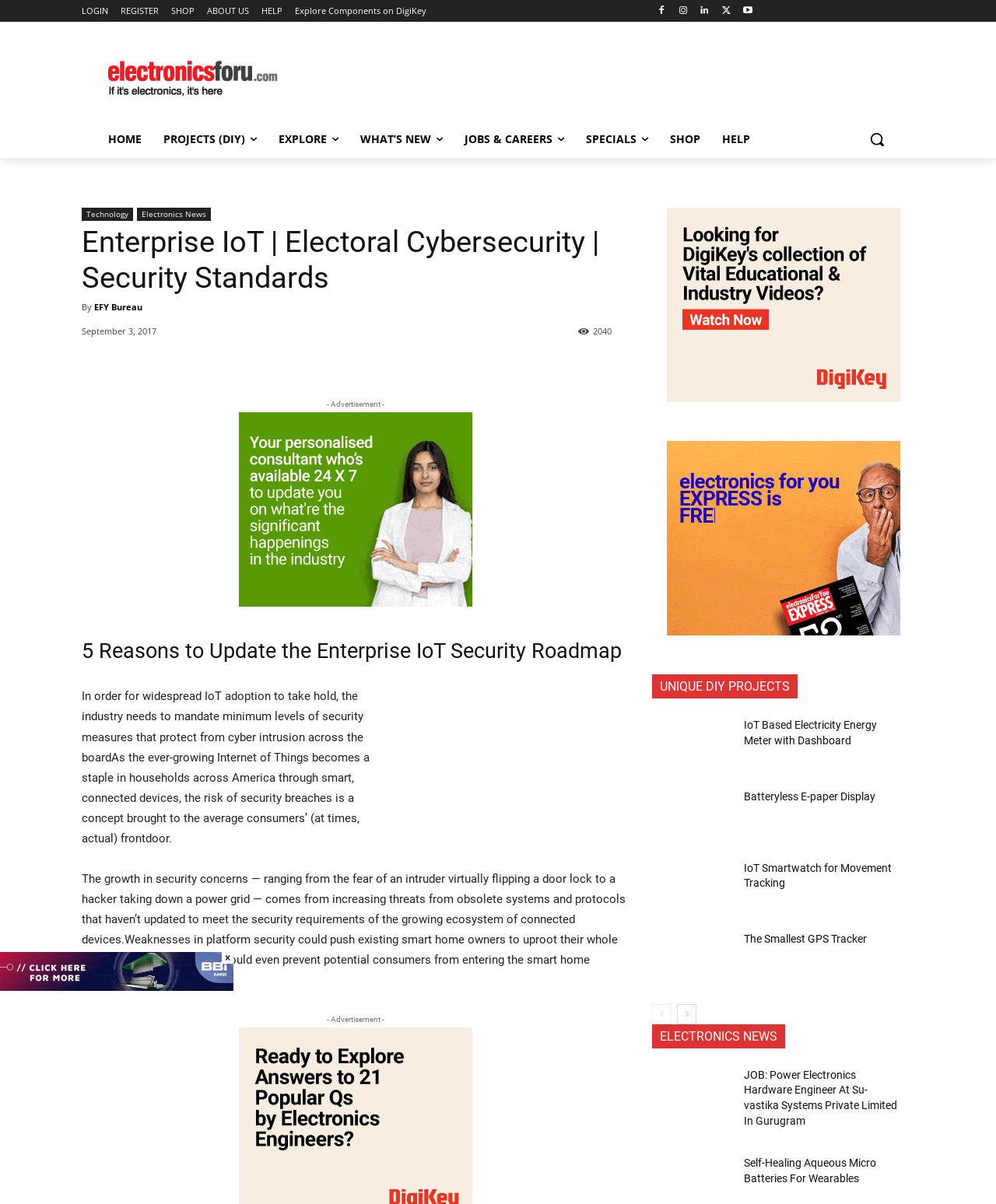What is the role of the 'LOGIN' and 'REGISTER' links?
Please provide a single word or phrase answer based on the image.

To access user accounts